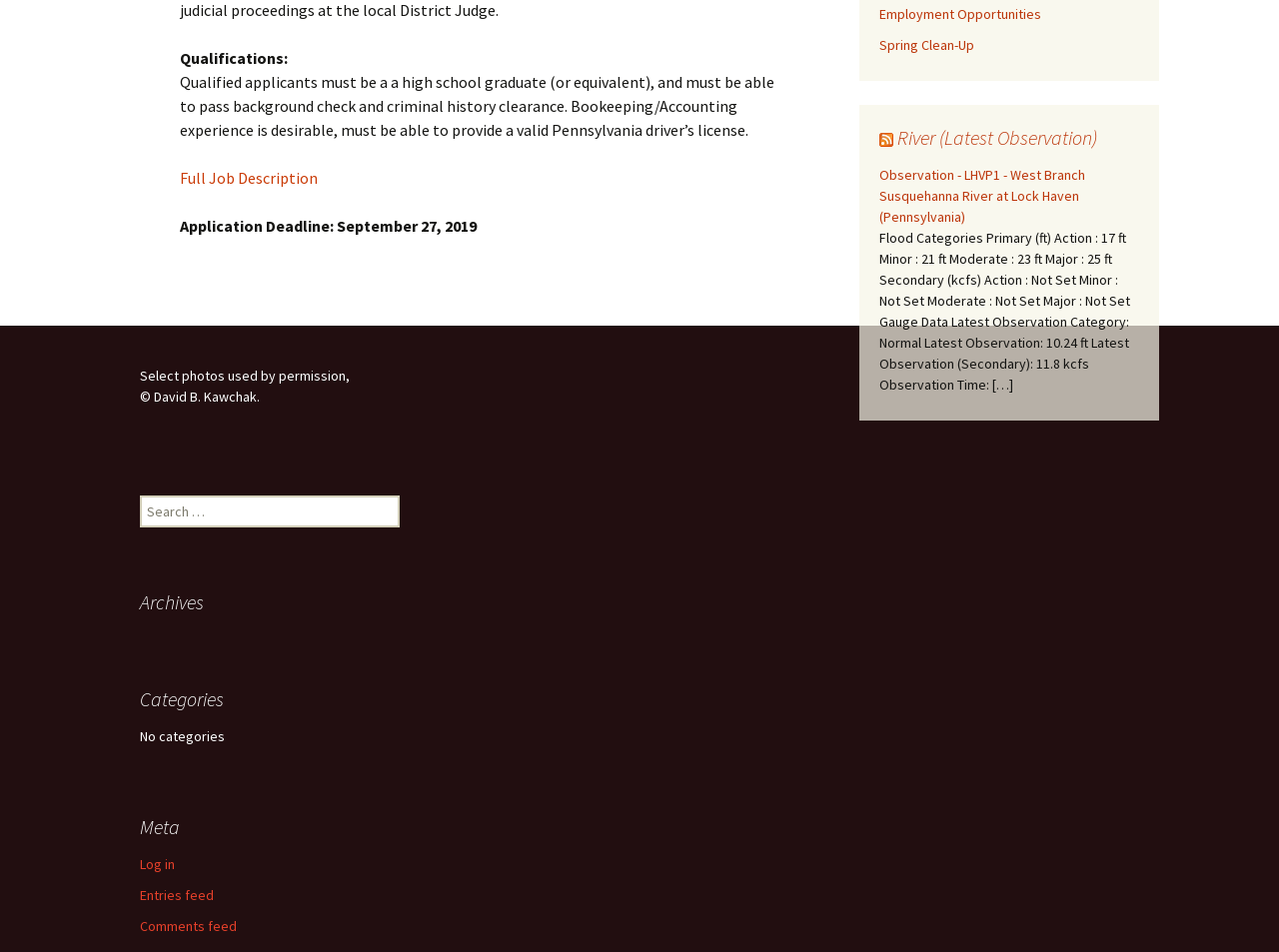Please provide the bounding box coordinates in the format (top-left x, top-left y, bottom-right x, bottom-right y). Remember, all values are floating point numbers between 0 and 1. What is the bounding box coordinate of the region described as: News

None